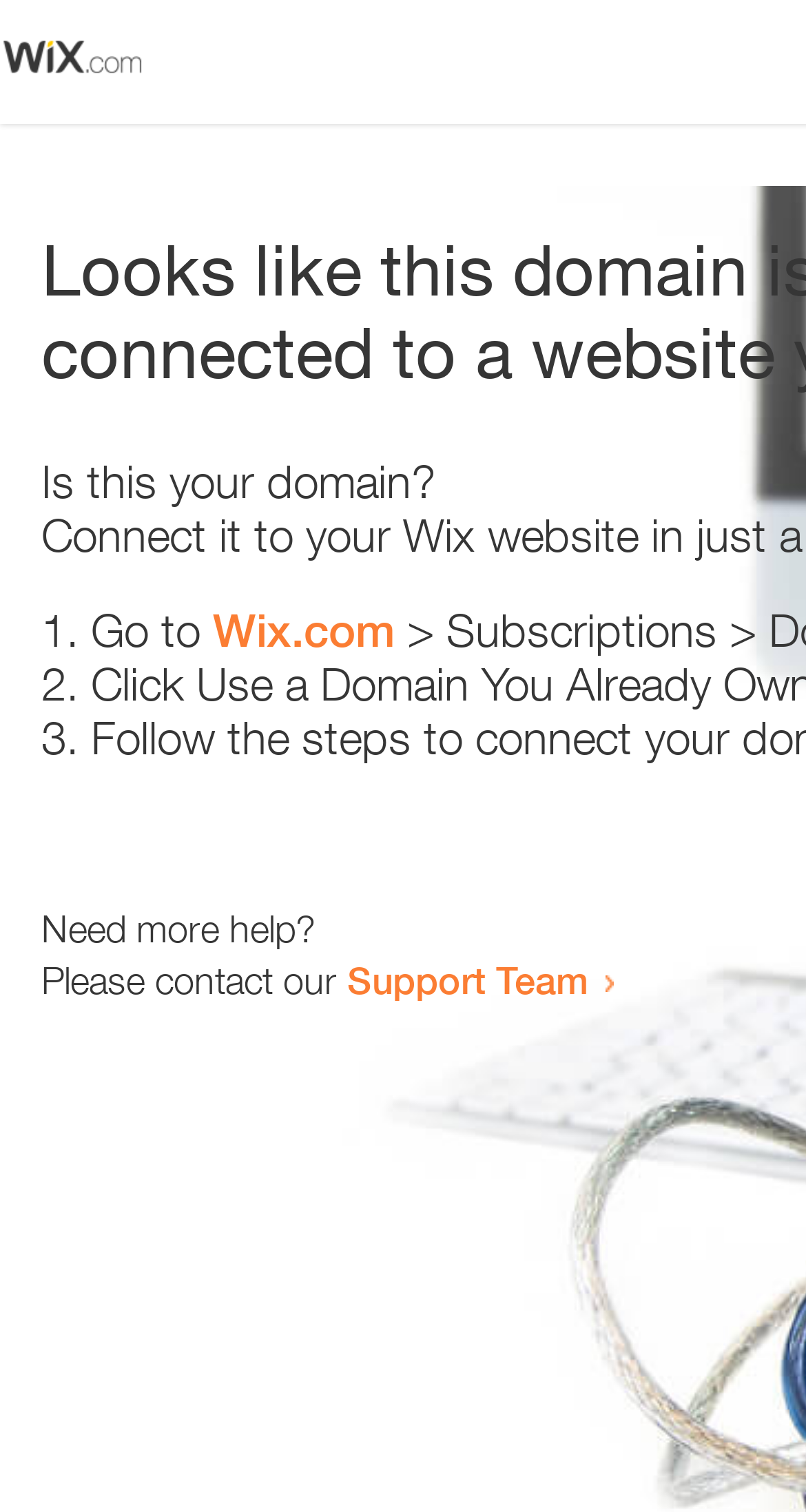Provide your answer in one word or a succinct phrase for the question: 
What is the domain being referred to?

Wix.com